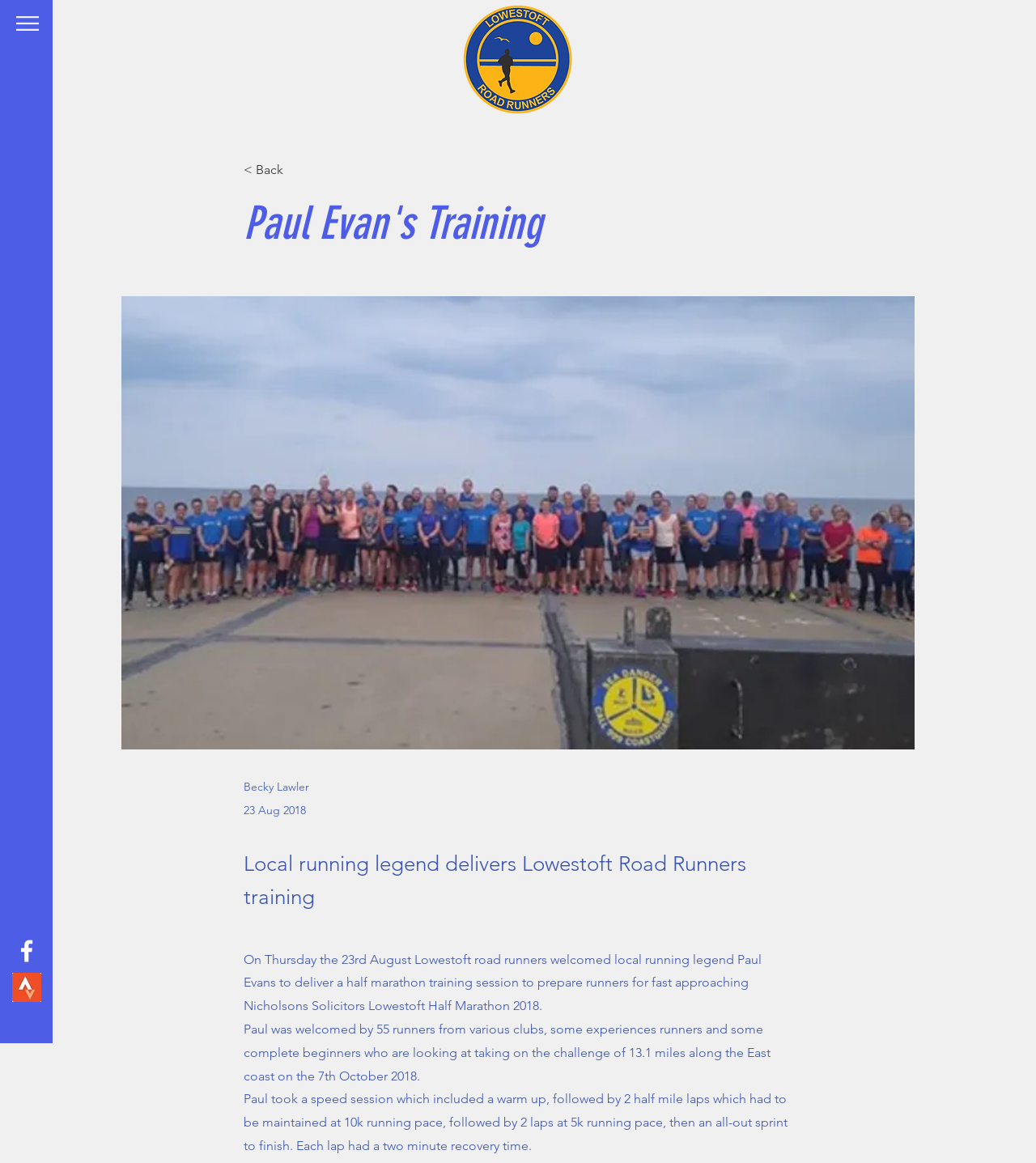What is the name of the running legend?
Please provide a detailed answer to the question.

I found the answer by looking at the heading element with the text 'Paul Evan's Training' and the static text element with the text 'Local running legend delivers Lowestoft Road Runners training', which suggests that Paul Evans is the running legend.